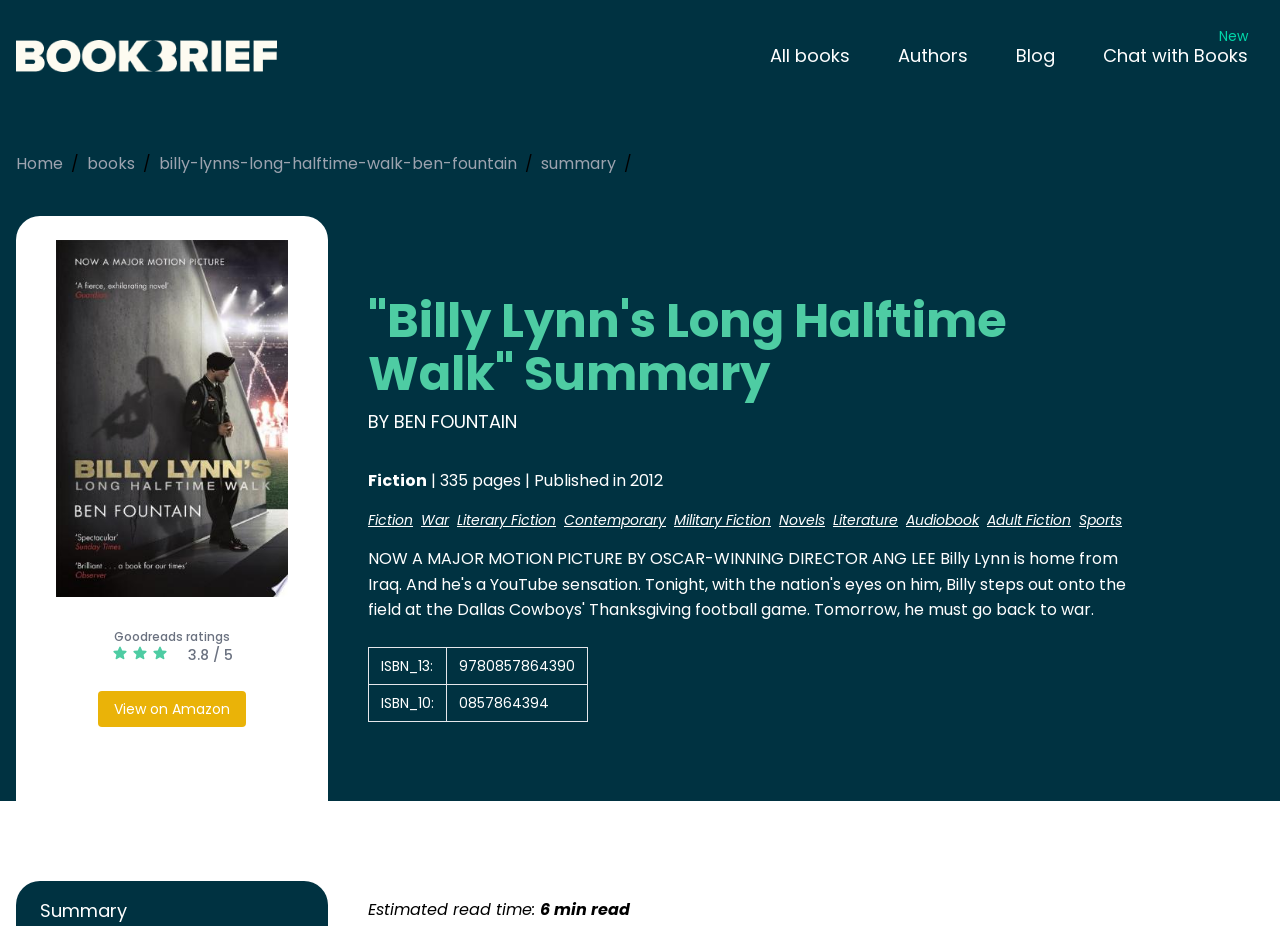Please find the bounding box coordinates of the element that you should click to achieve the following instruction: "Click on the BookBrief Logo". The coordinates should be presented as four float numbers between 0 and 1: [left, top, right, bottom].

[0.012, 0.043, 0.216, 0.078]